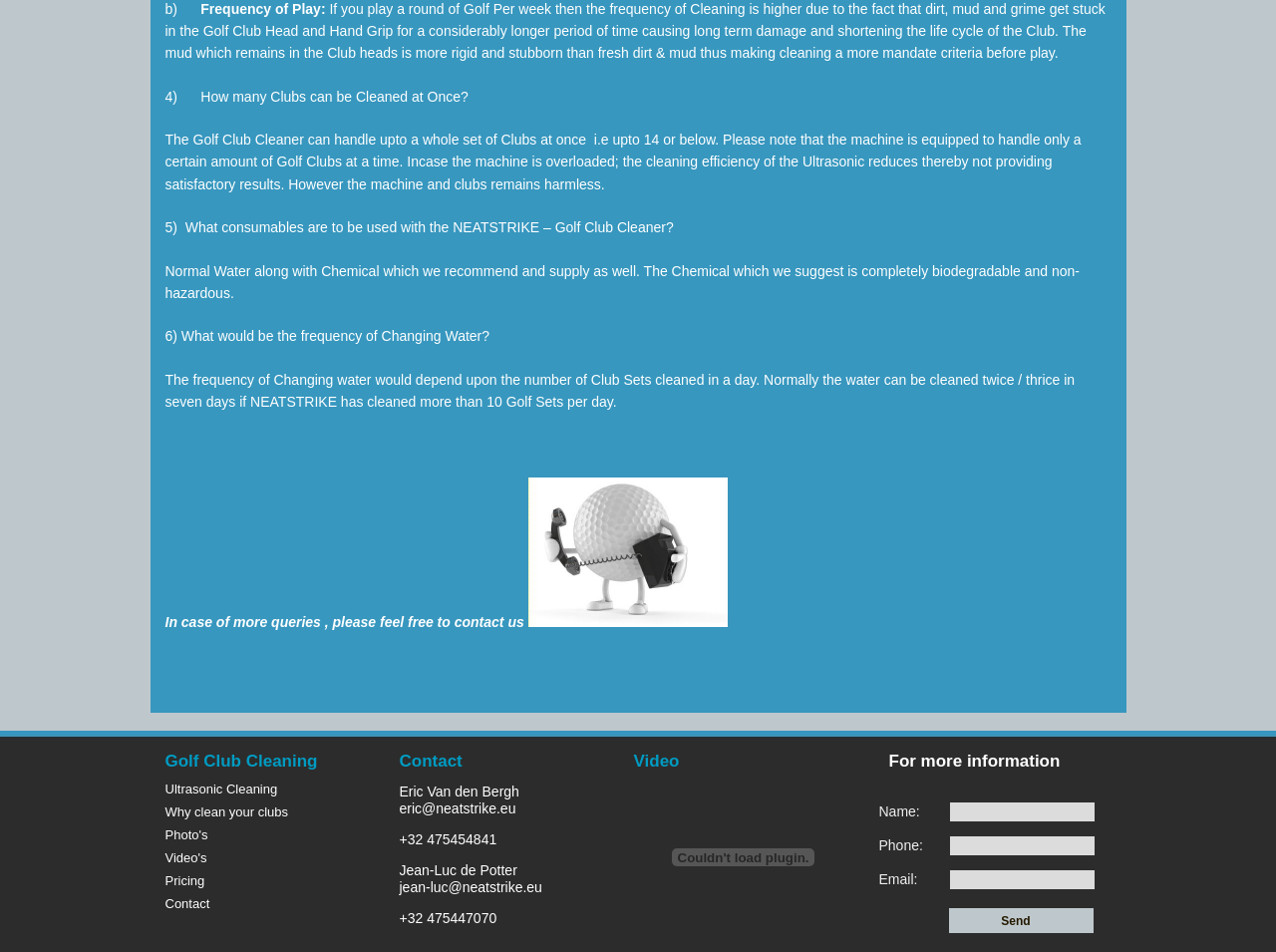Show the bounding box coordinates for the element that needs to be clicked to execute the following instruction: "Click on 'Why clean your clubs'". Provide the coordinates in the form of four float numbers between 0 and 1, i.e., [left, top, right, bottom].

[0.129, 0.845, 0.226, 0.861]